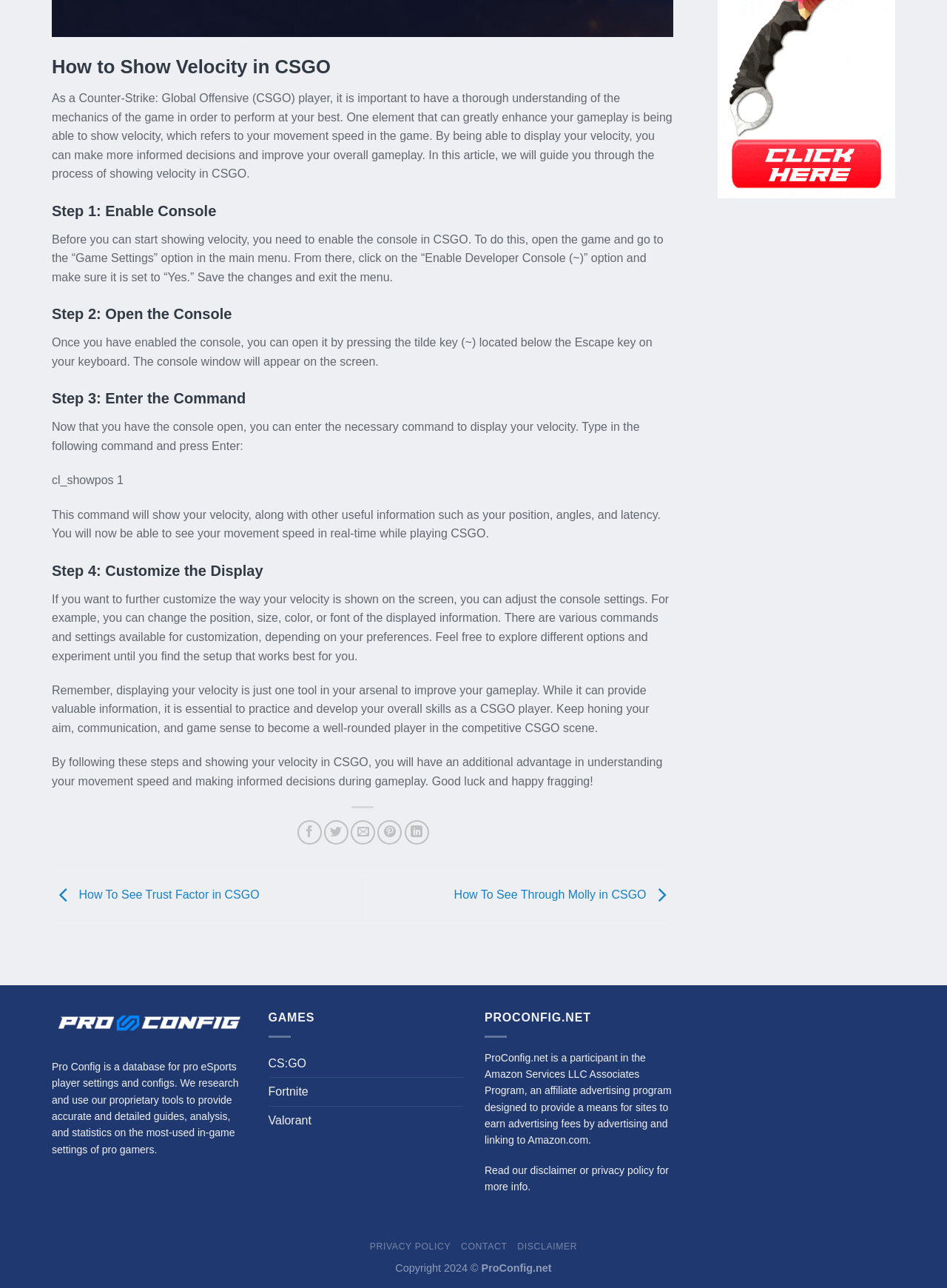Using the description: "privacy policy", identify the bounding box of the corresponding UI element in the screenshot.

[0.625, 0.904, 0.69, 0.913]